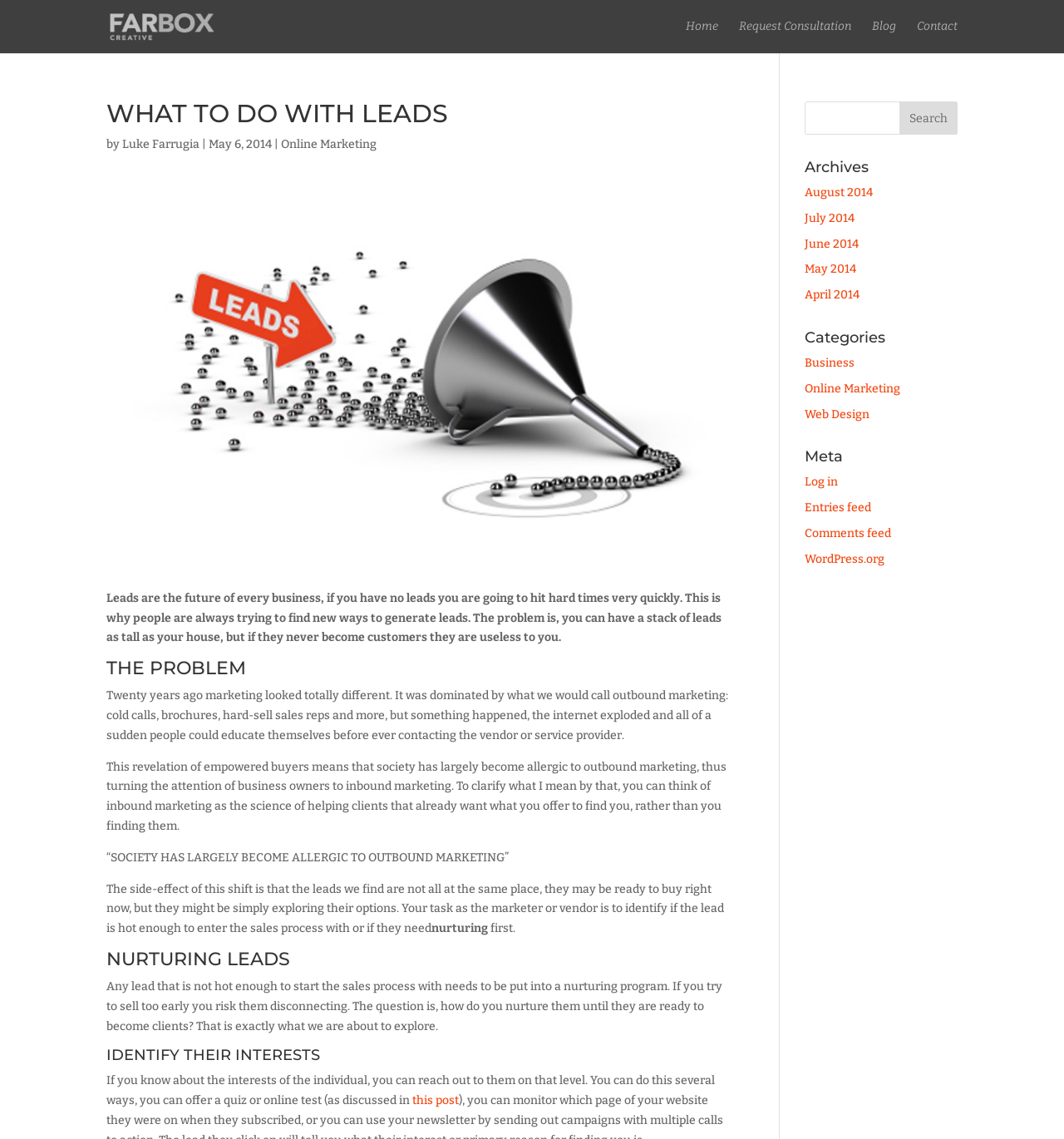Provide the bounding box coordinates of the UI element that matches the description: "Business".

[0.756, 0.312, 0.803, 0.325]